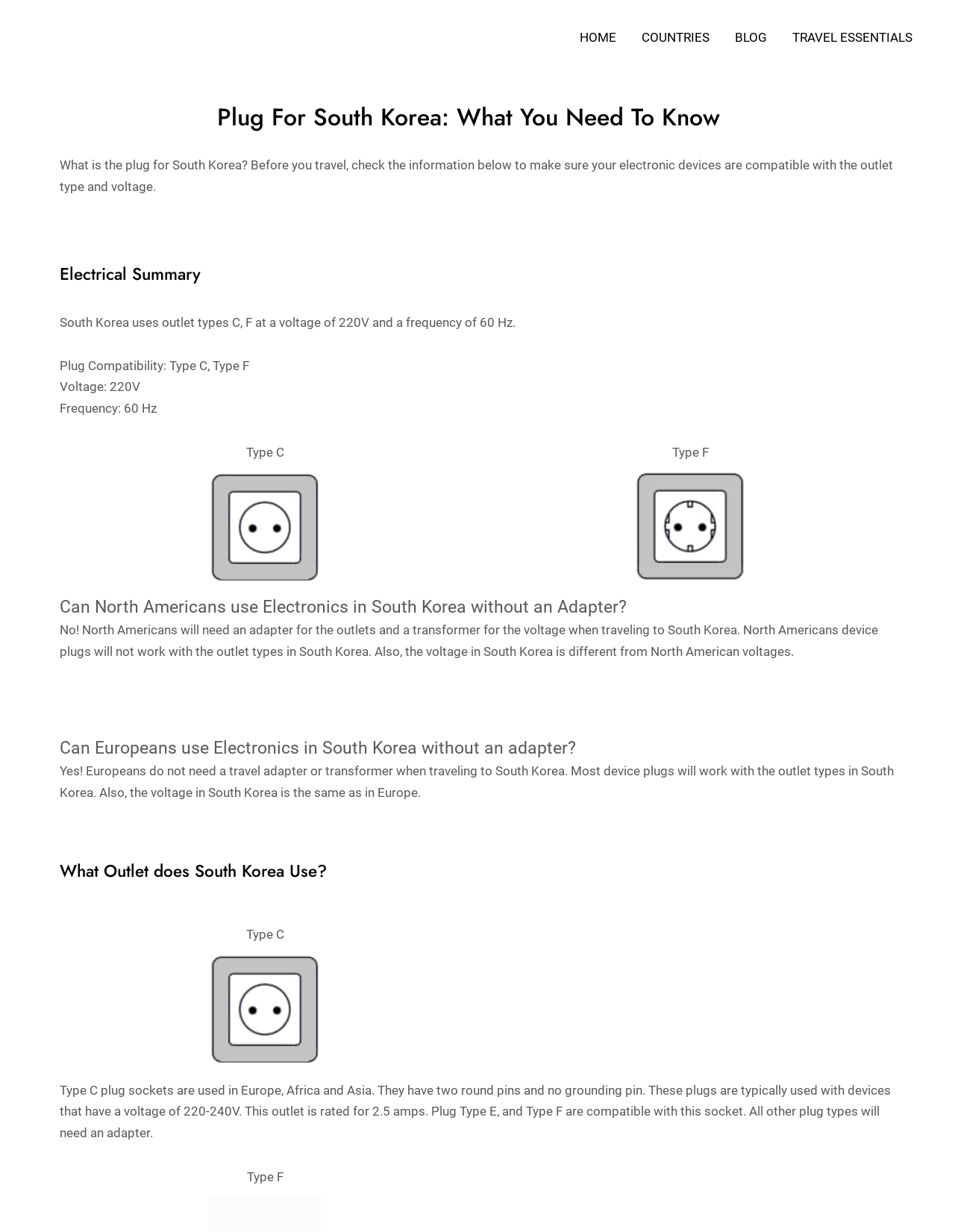Return the bounding box coordinates of the UI element that corresponds to this description: "Victor Olanrewaju". The coordinates must be given as four float numbers in the range of 0 and 1, [left, top, right, bottom].

None